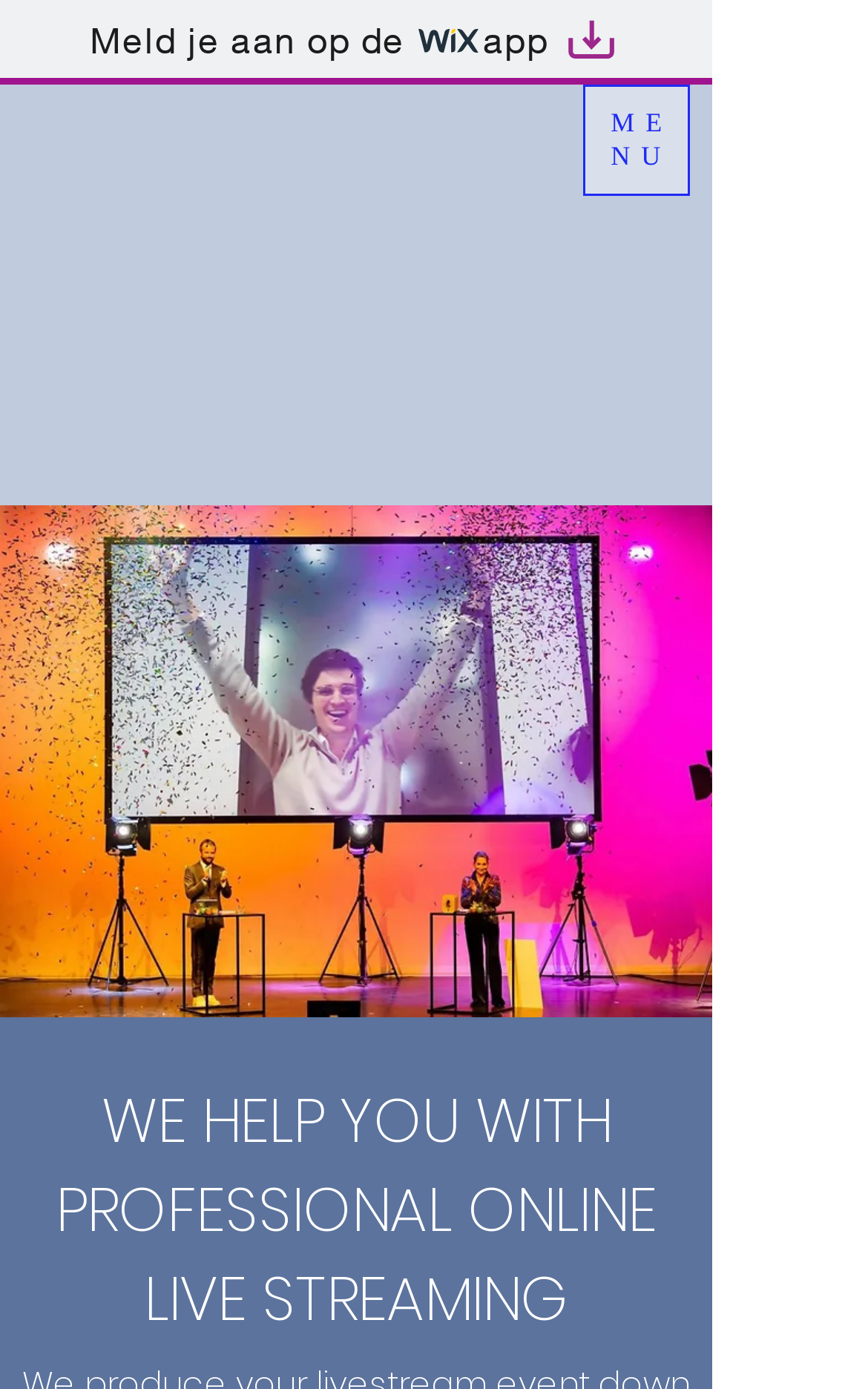What is the text on the link at the top of the webpage?
Based on the visual details in the image, please answer the question thoroughly.

The link element at the top of the webpage has an OCR text 'Meld je aan op de wix app Artboard 1', which is the text displayed on the link.